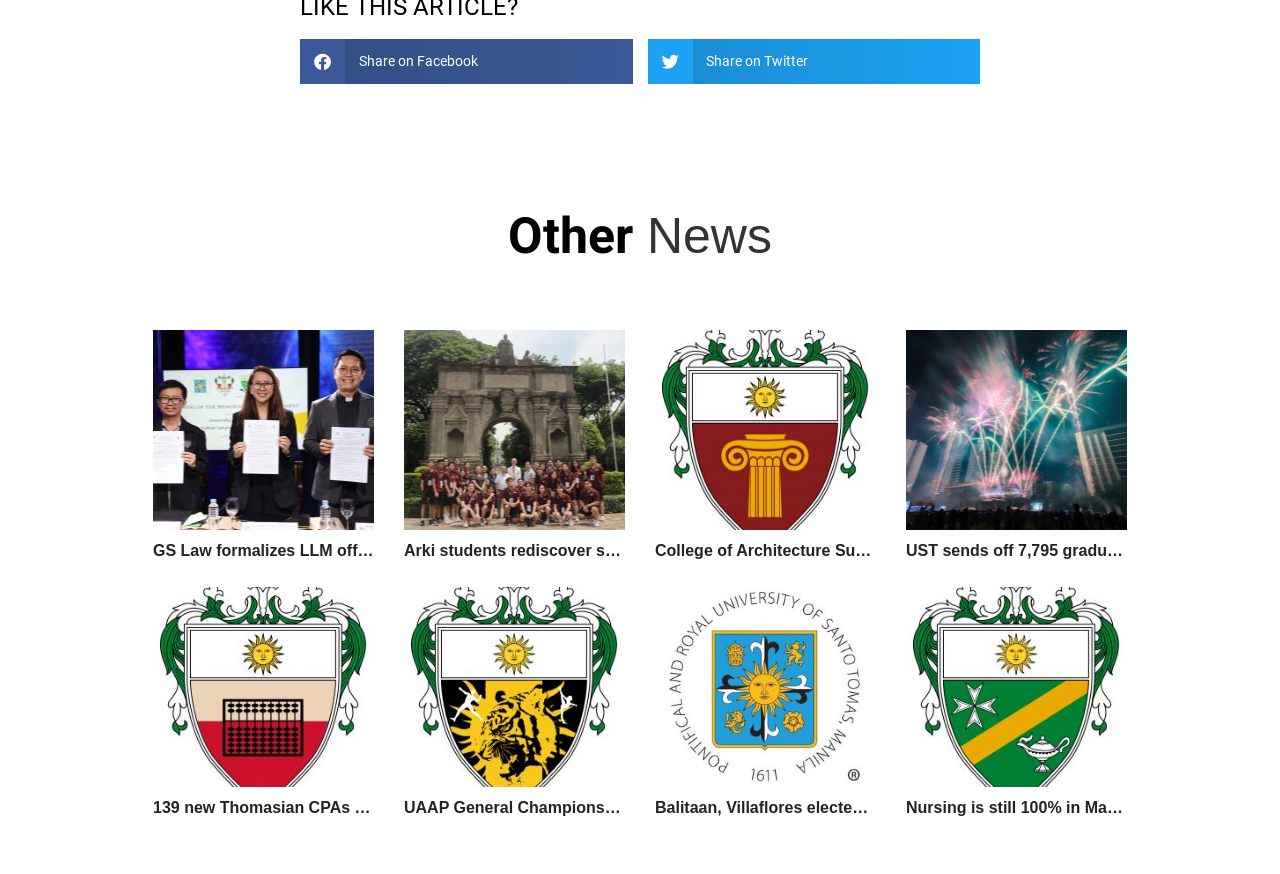What is the purpose of the buttons at the top?
Please answer the question with as much detail and depth as you can.

The buttons at the top of the webpage have the text 'Share on Facebook' and 'Share on Twitter', indicating that they are meant to be used to share the webpage's content on social media platforms.